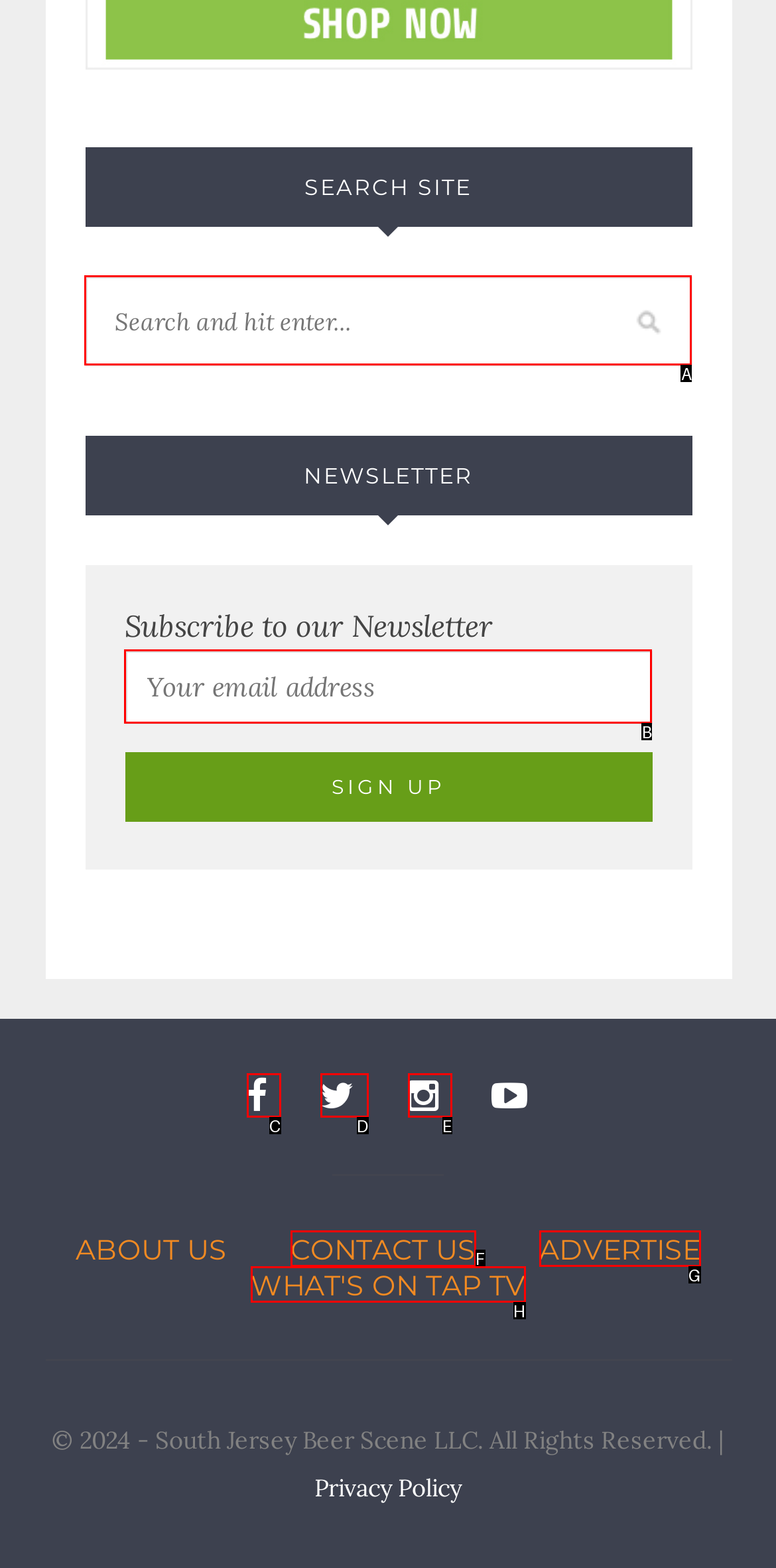From the description: What's on Tap TV, select the HTML element that fits best. Reply with the letter of the appropriate option.

H